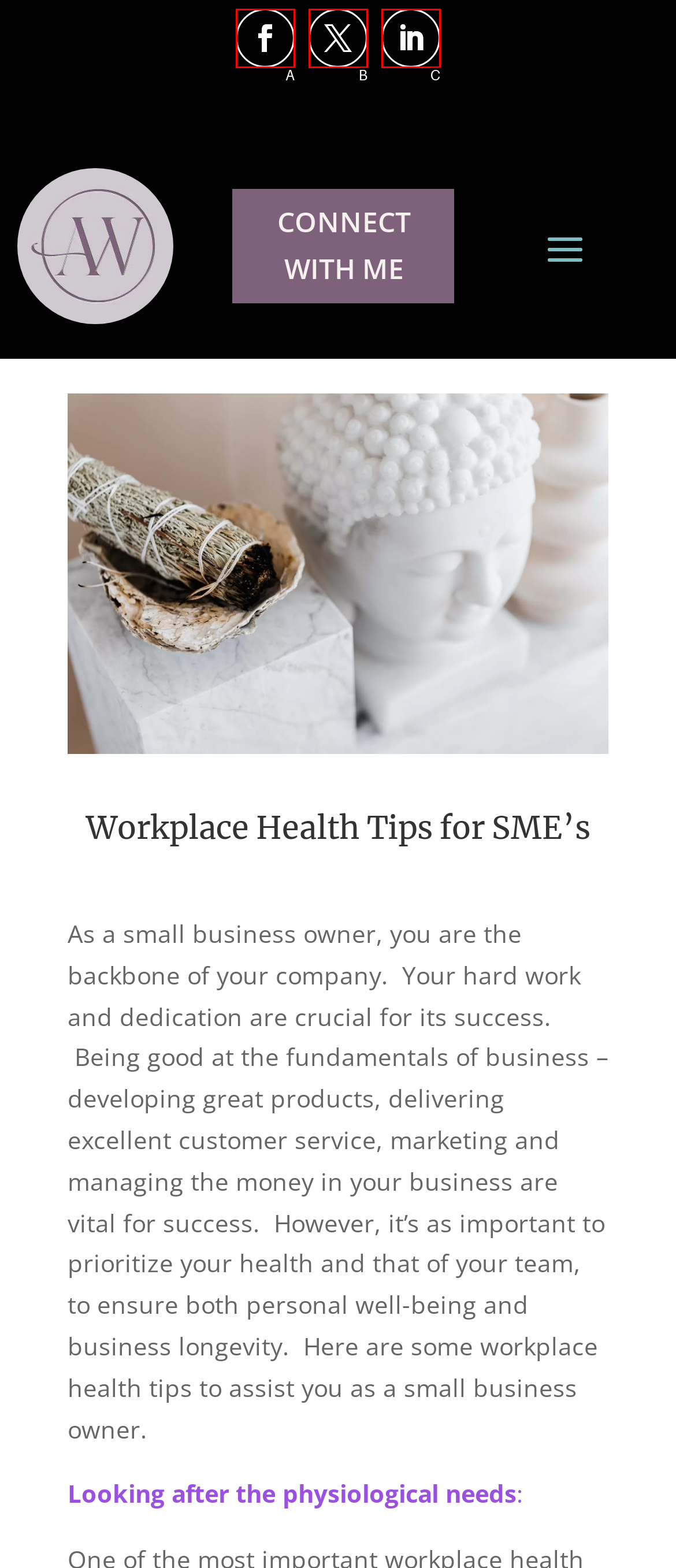Determine which HTML element matches the given description: Follow. Provide the corresponding option's letter directly.

A